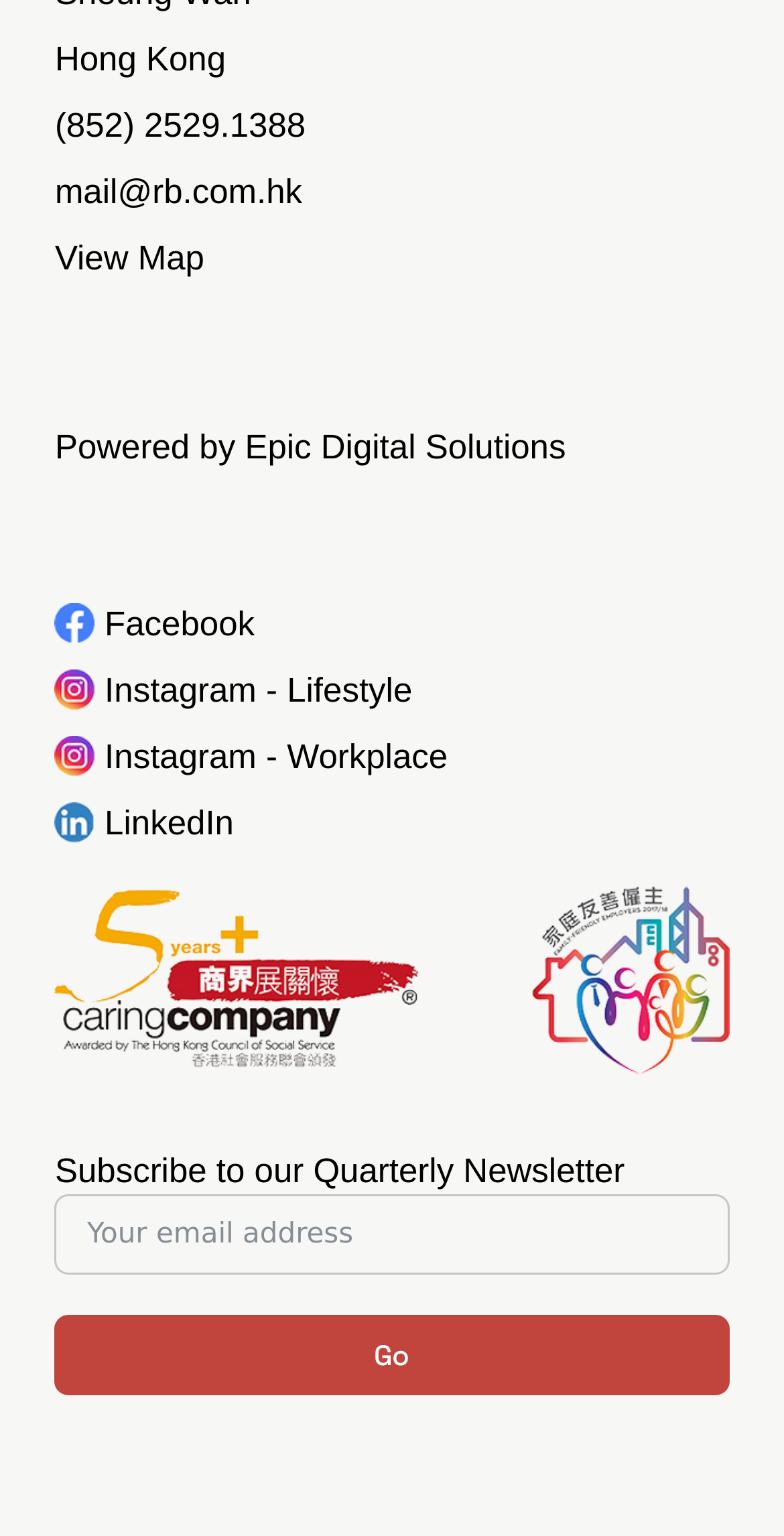Determine the bounding box coordinates of the element that should be clicked to execute the following command: "Subscribe to the newsletter".

[0.07, 0.777, 0.93, 0.829]